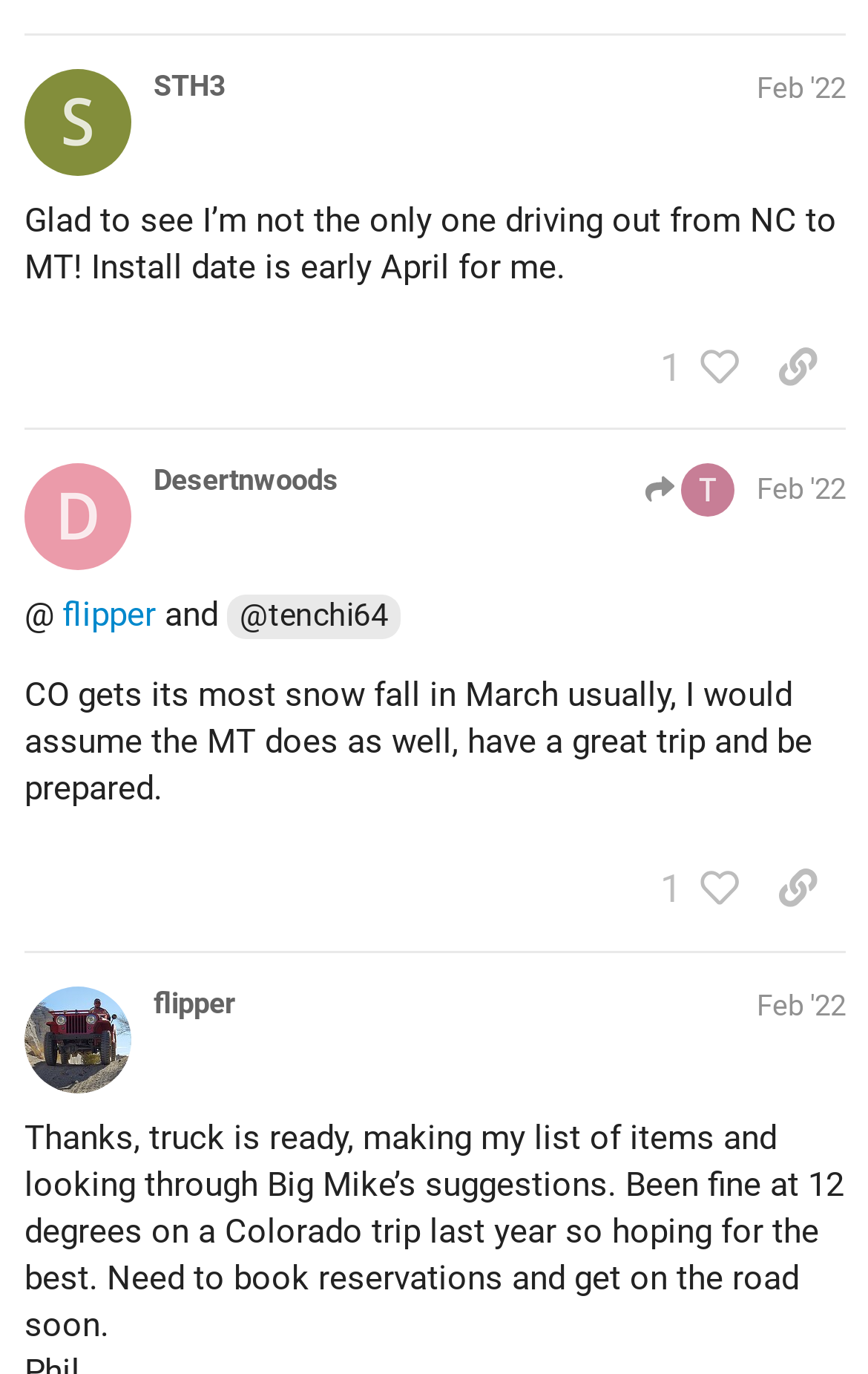Identify the bounding box coordinates of the area you need to click to perform the following instruction: "Click the 'Like' button".

[0.728, 0.236, 0.864, 0.298]